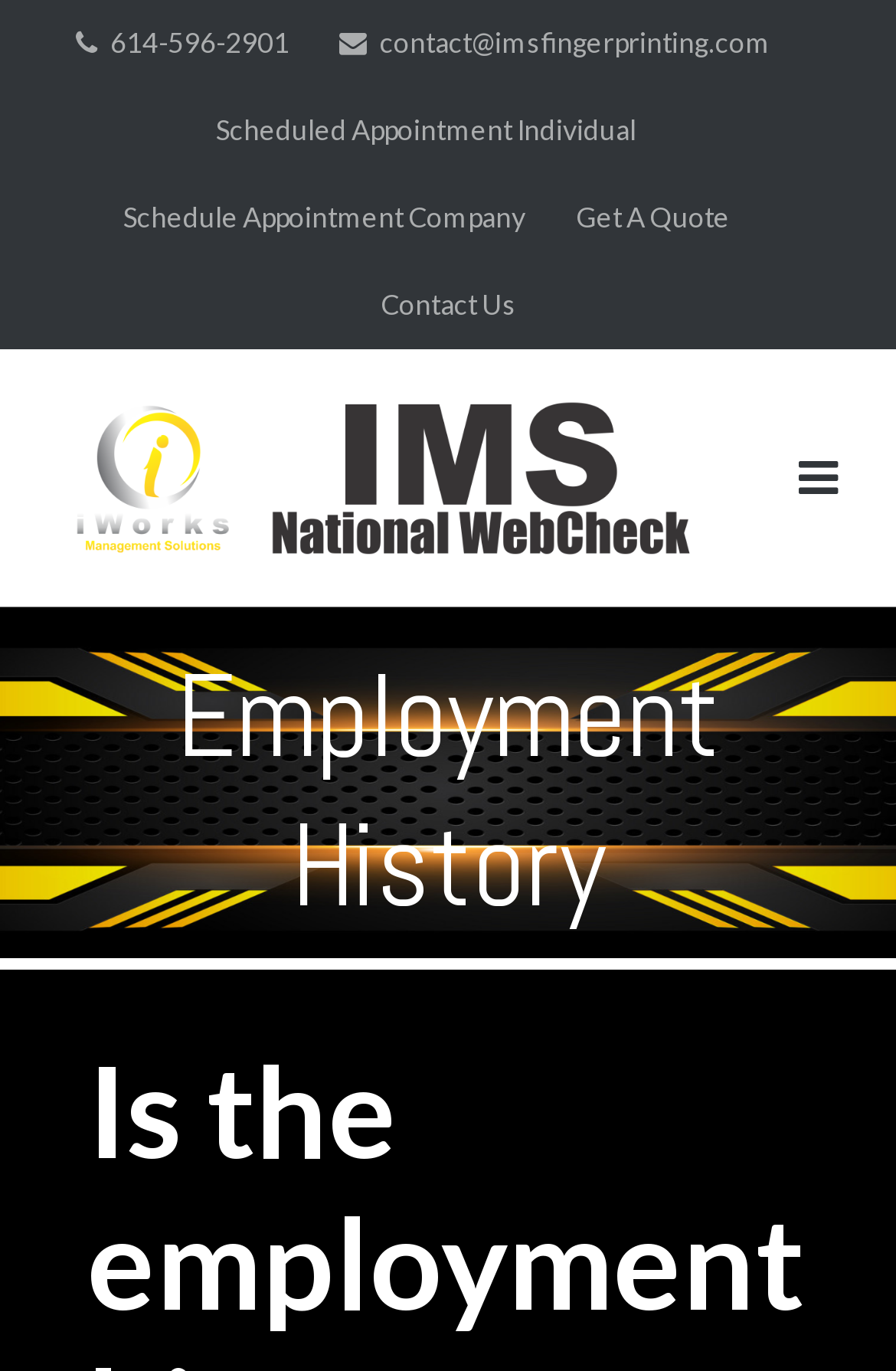What is the purpose of the button on the top right?
Utilize the image to construct a detailed and well-explained answer.

I inferred the purpose of the button on the top right by looking at its icon '', which is a common symbol for search. Therefore, I concluded that the button is likely a search button.